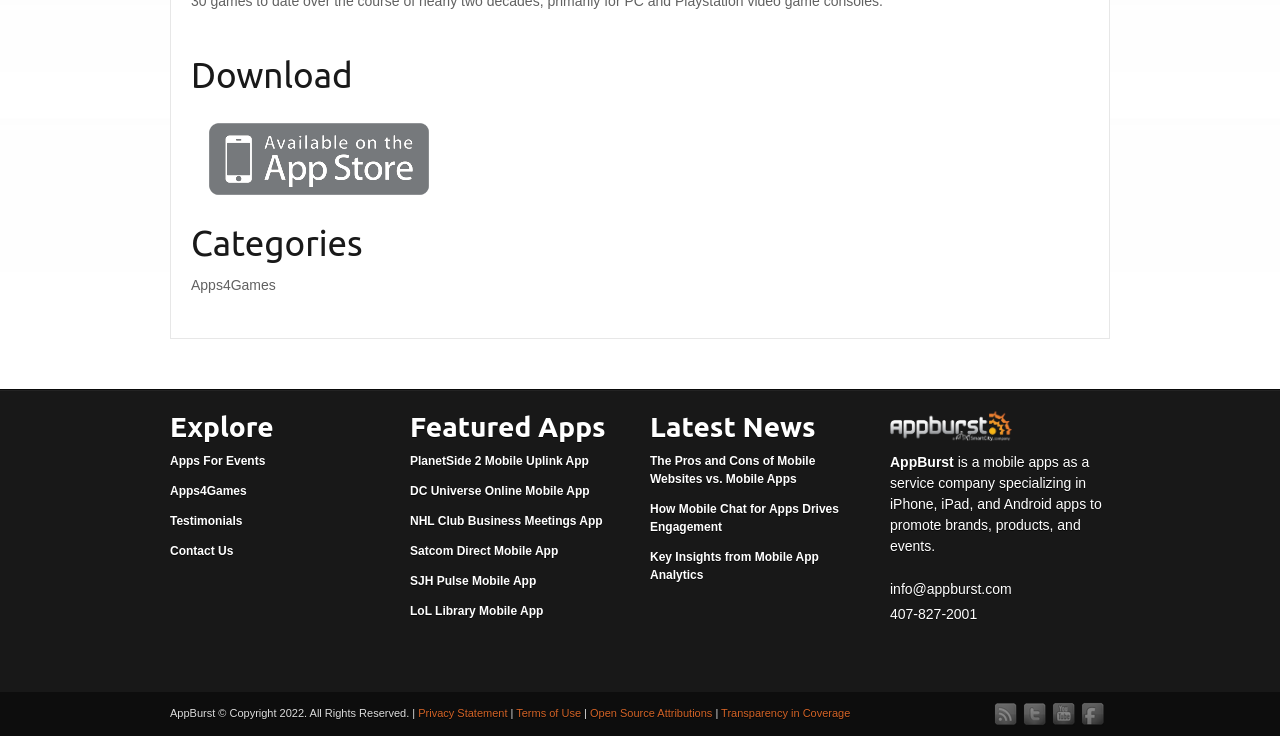Please find the bounding box for the UI element described by: "Open Source Attributions".

[0.461, 0.961, 0.557, 0.977]